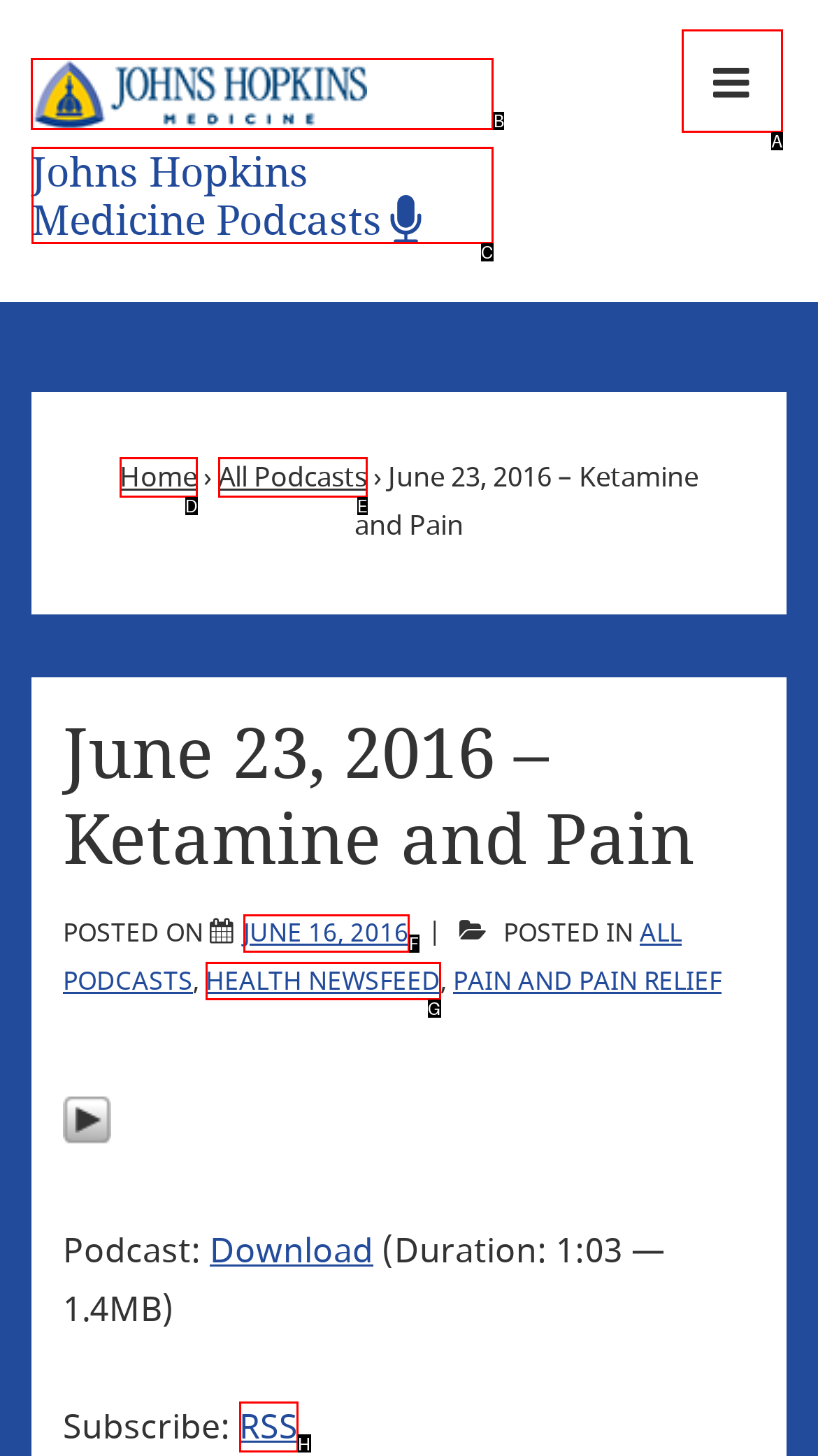Select the appropriate HTML element to click on to finish the task: Go to Johns Hopkins Medicine homepage.
Answer with the letter corresponding to the selected option.

B